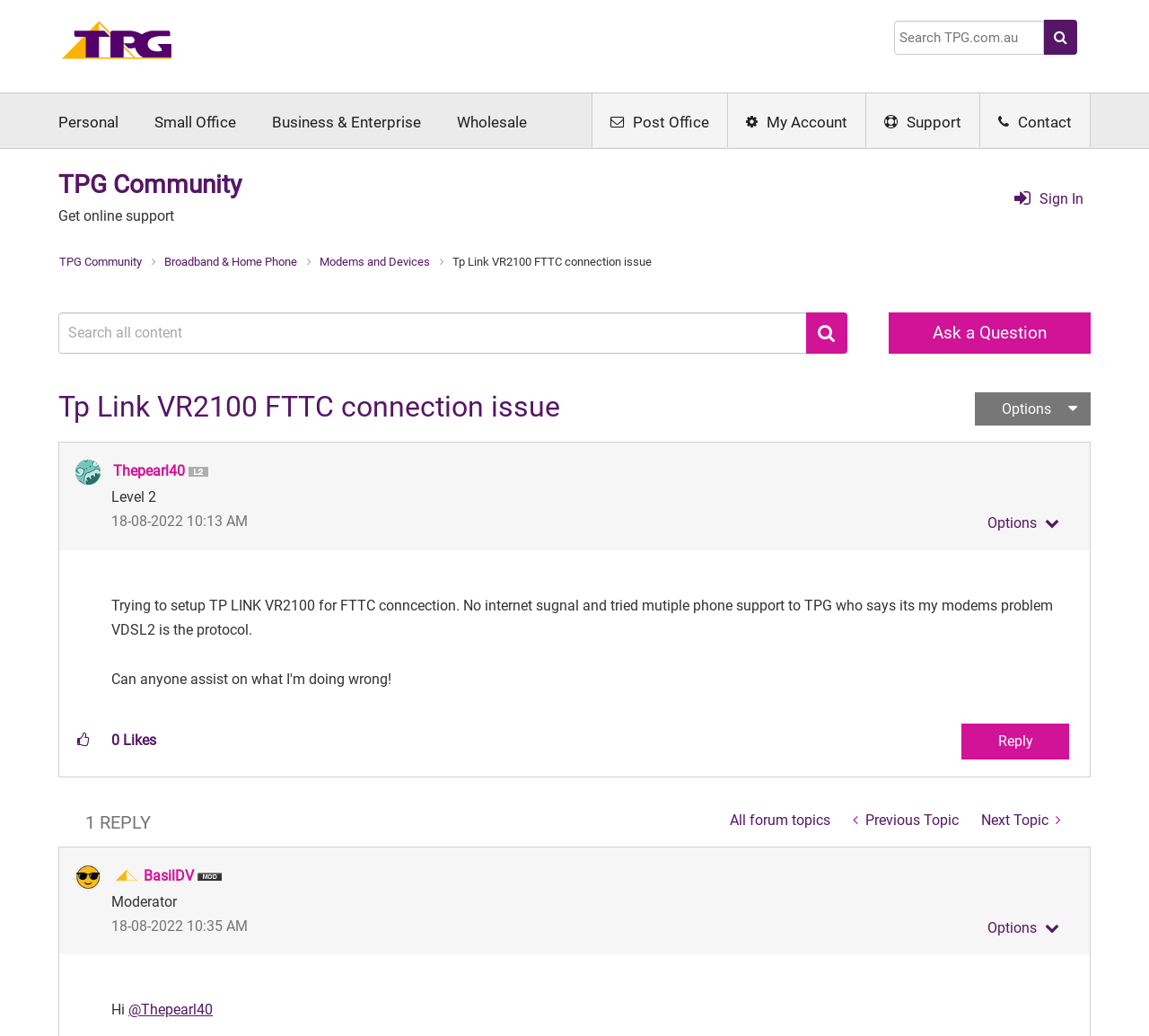Given the following UI element description: "Reply", find the bounding box coordinates in the webpage screenshot.

[0.837, 0.698, 0.93, 0.733]